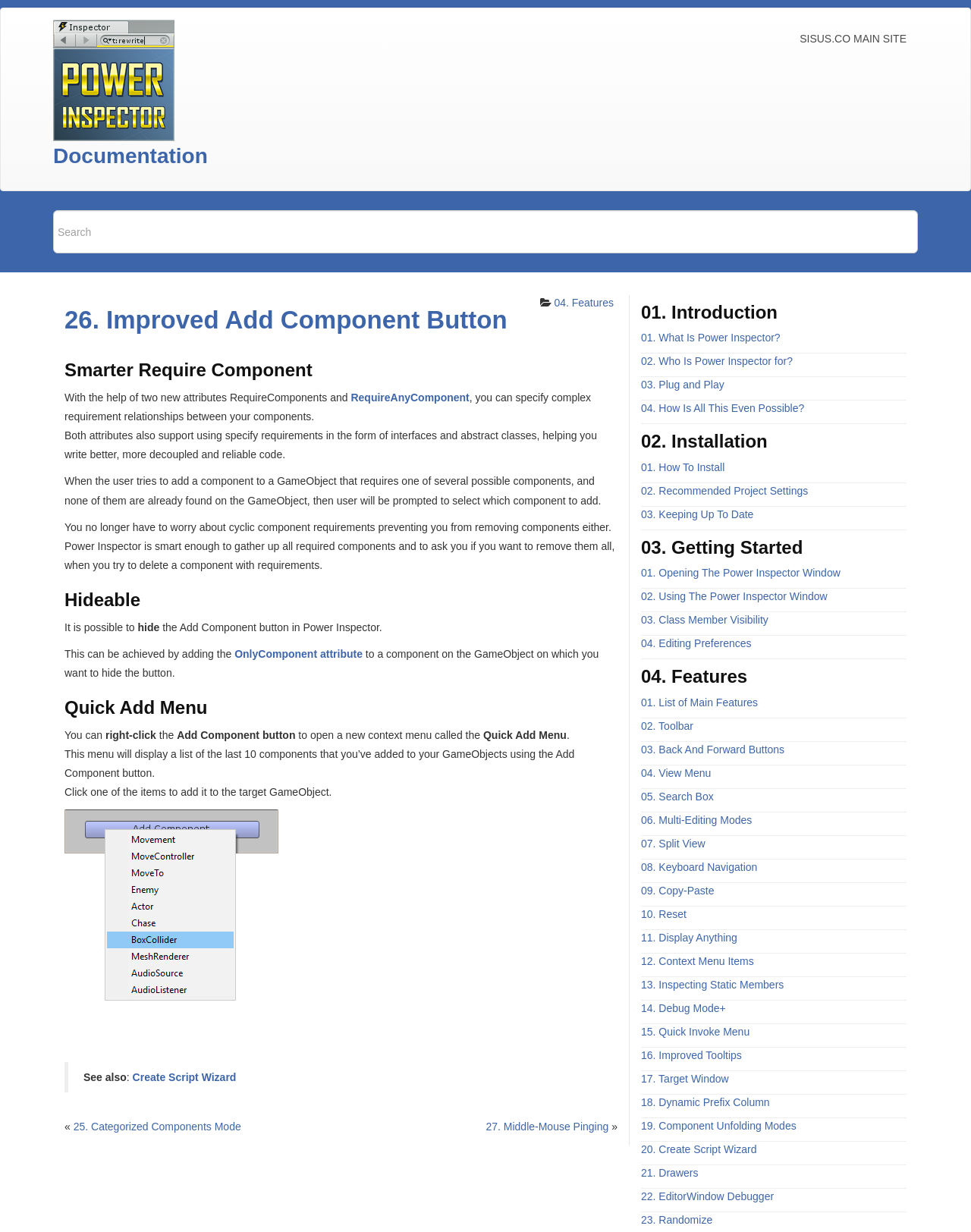Bounding box coordinates are given in the format (top-left x, top-left y, bottom-right x, bottom-right y). All values should be floating point numbers between 0 and 1. Provide the bounding box coordinate for the UI element described as: 03. Keeping Up To Date

[0.66, 0.412, 0.776, 0.422]